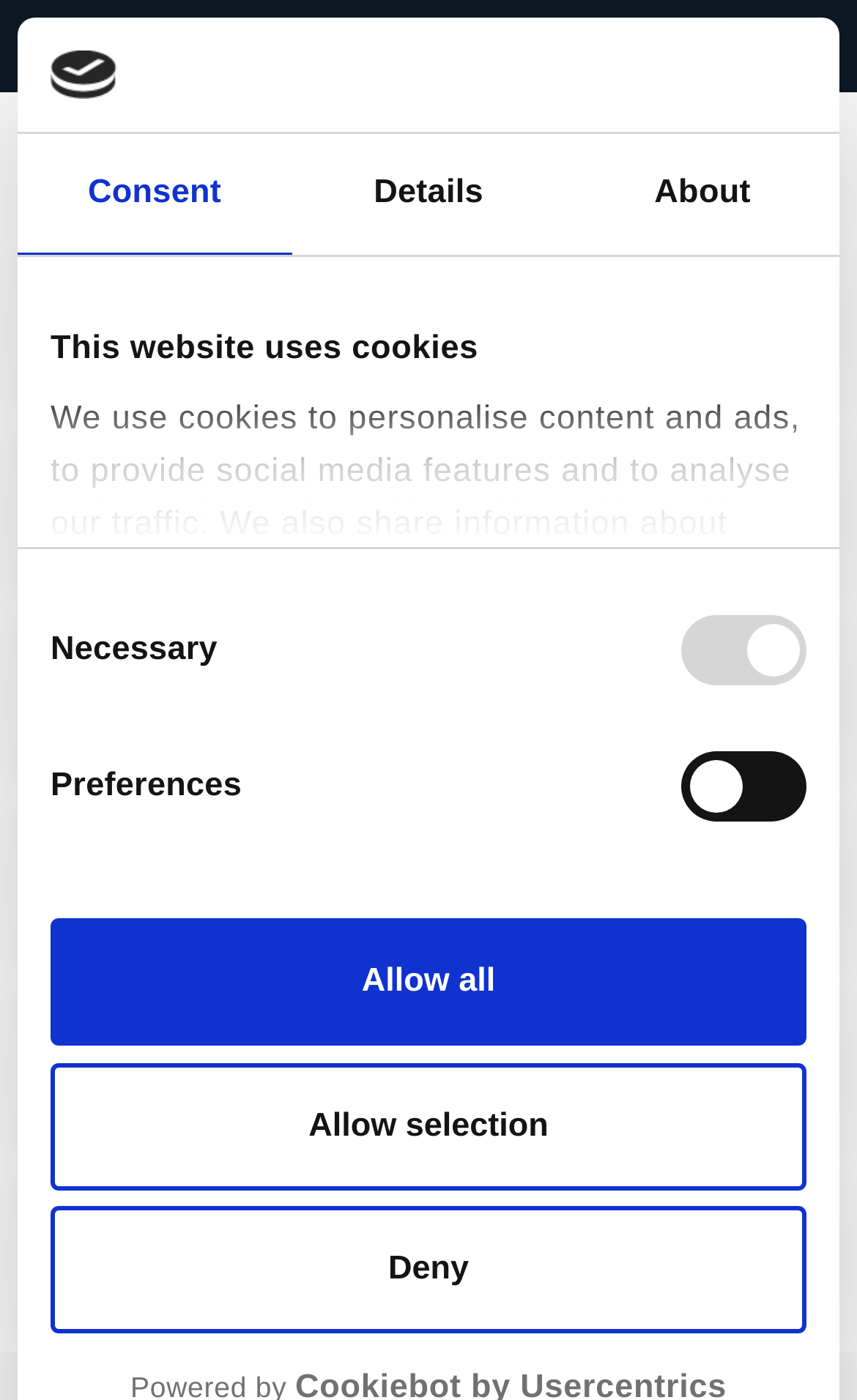Reply to the question with a single word or phrase:
What is the name of the club mentioned on this webpage?

Ipswich Triathlon Club